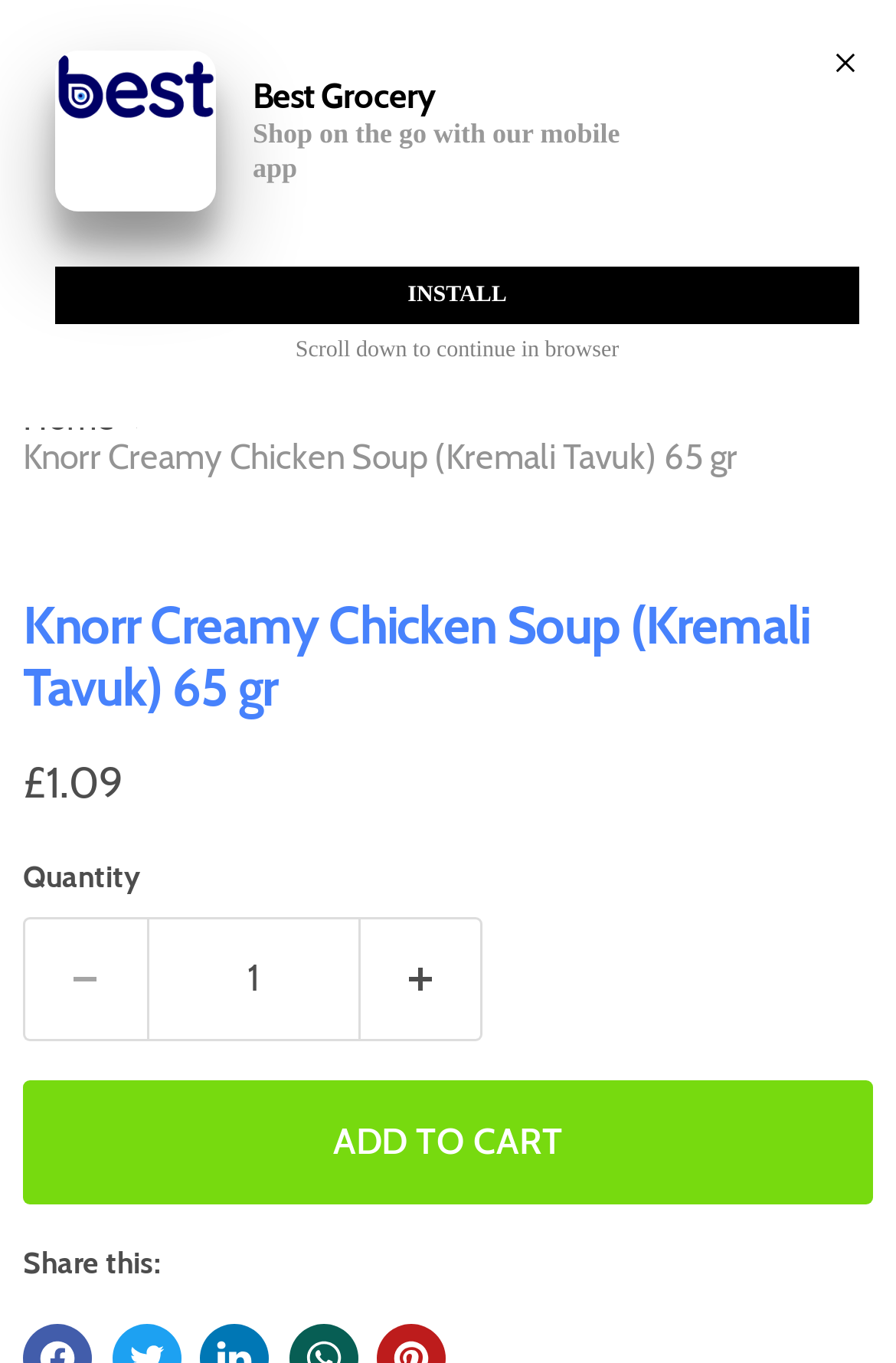Locate the bounding box coordinates of the area to click to fulfill this instruction: "View cart". The bounding box should be presented as four float numbers between 0 and 1, in the order [left, top, right, bottom].

[0.872, 0.019, 0.987, 0.093]